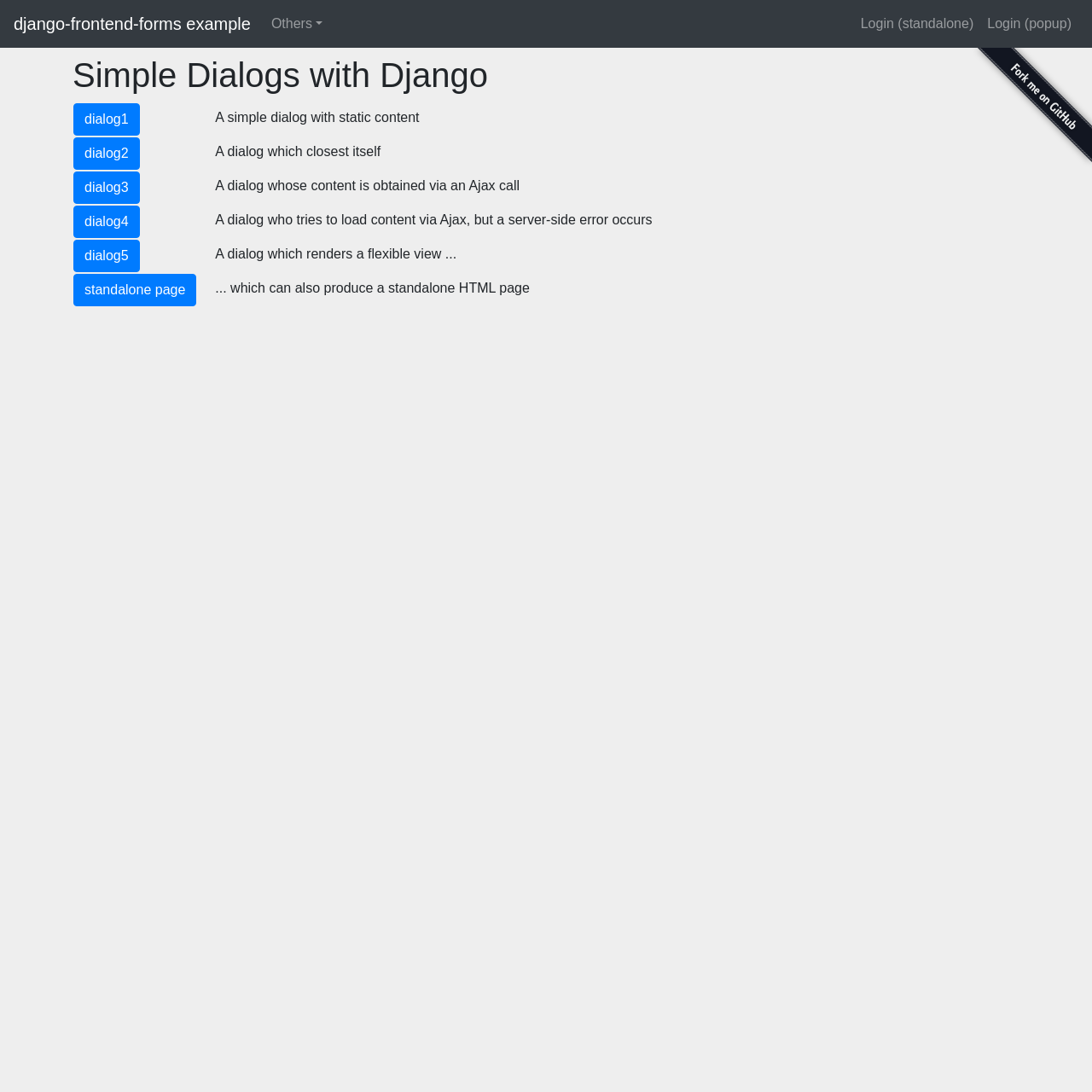Summarize the webpage with a detailed and informative caption.

The webpage has a prominent link "Fork me on GitHub" at the top right corner, accompanied by an image with the same text. Below this, there are several links aligned horizontally, including "django-frontend-forms example", "Others", "Login (standalone)", and "Login (popup)".

The main content of the webpage is divided into a table with multiple rows. Each row contains two cells: one with a link to a dialog (labeled as "dialog1" to "dialog5" and "standalone page") and another with a brief description of the dialog. The descriptions provide information about the functionality of each dialog, such as displaying static content, closing itself, or loading content via an Ajax call.

The heading "Simple Dialogs with Django" is placed at the top of the main content area, above the table. Overall, the webpage appears to be a demonstration or showcase of different dialog examples using Django.